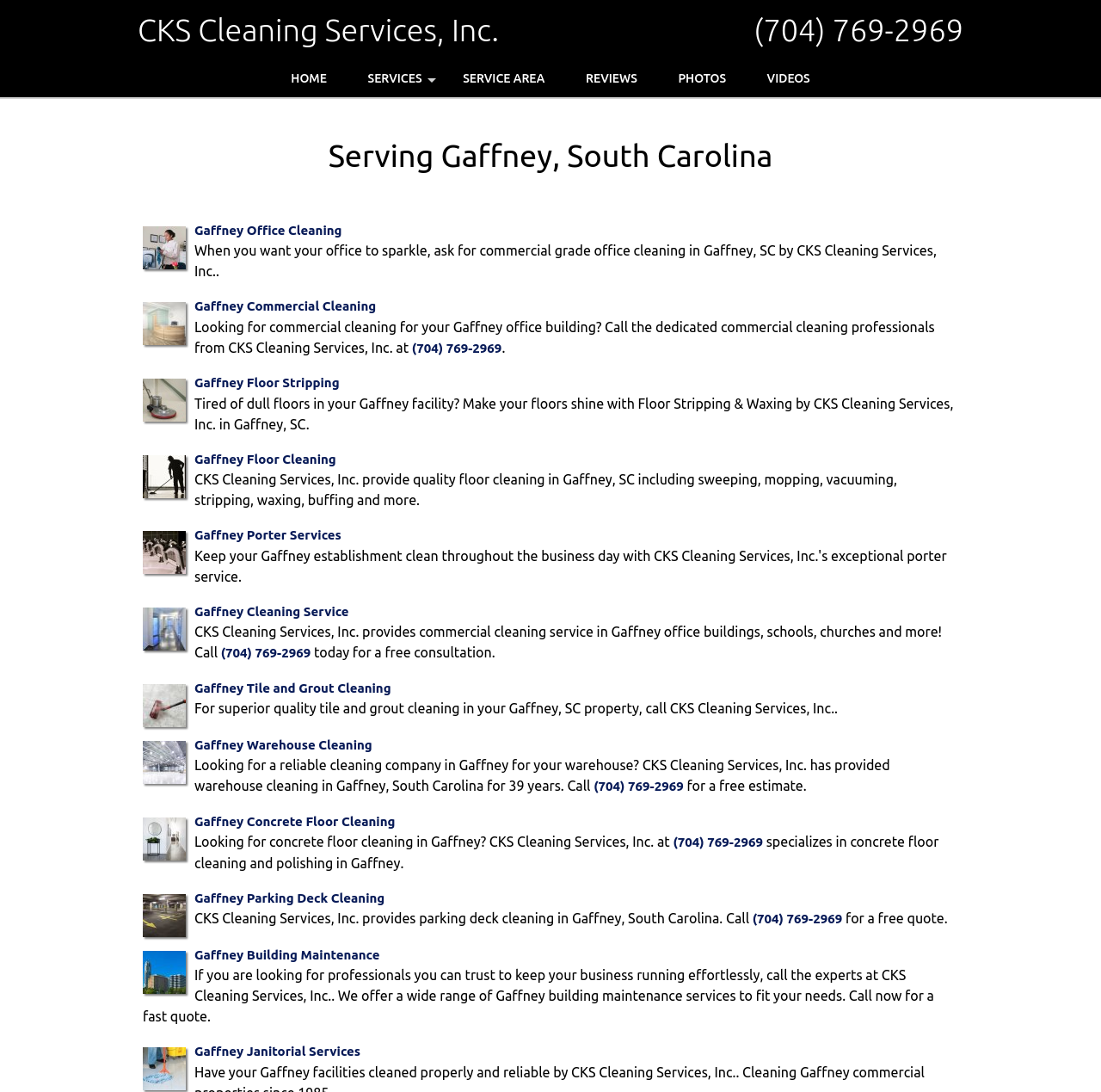Determine the bounding box coordinates of the section I need to click to execute the following instruction: "Click Previous: 5.3 Protein Synthesis Requires RNA". Provide the coordinates as four float numbers between 0 and 1, i.e., [left, top, right, bottom].

None